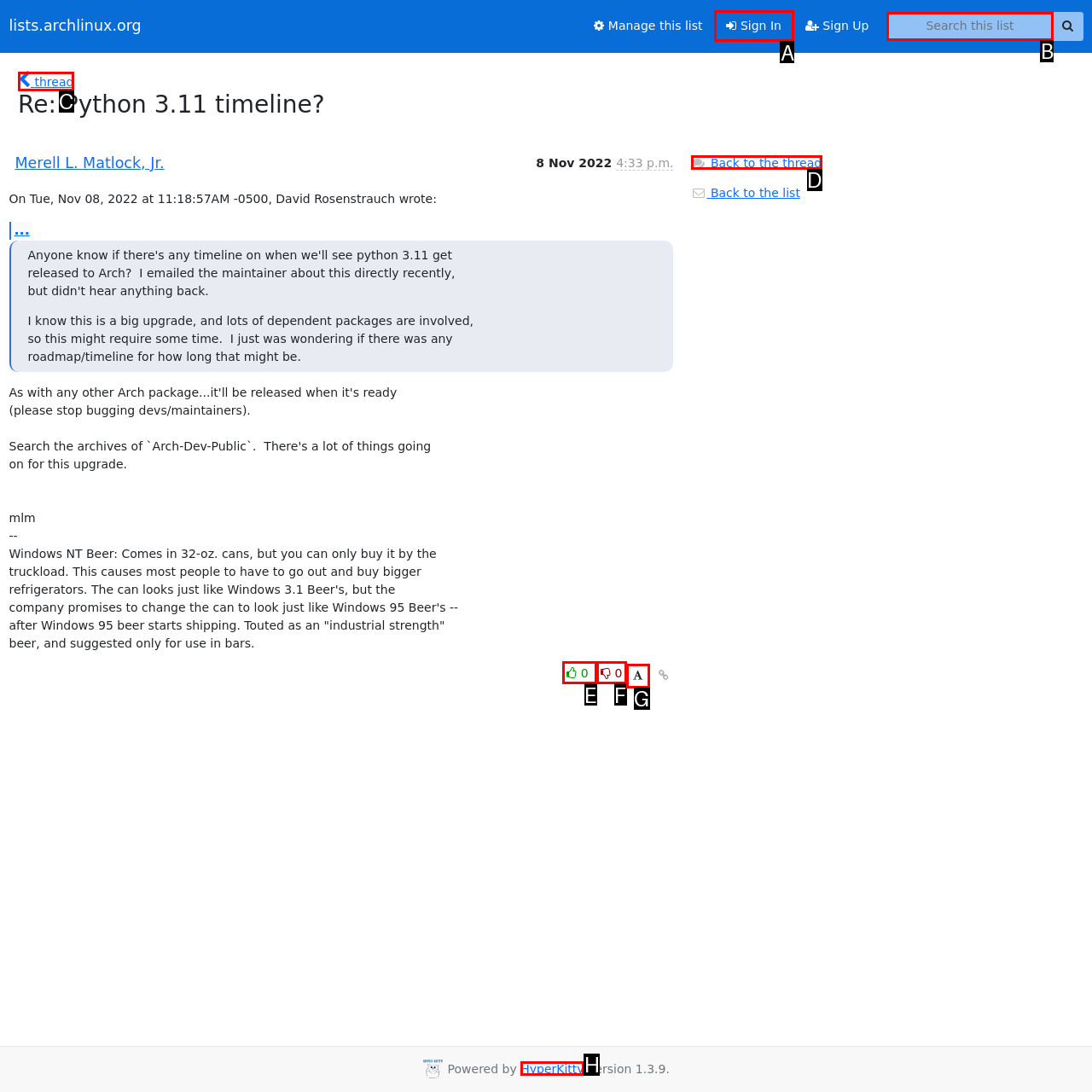For the task: Sign In, tell me the letter of the option you should click. Answer with the letter alone.

A